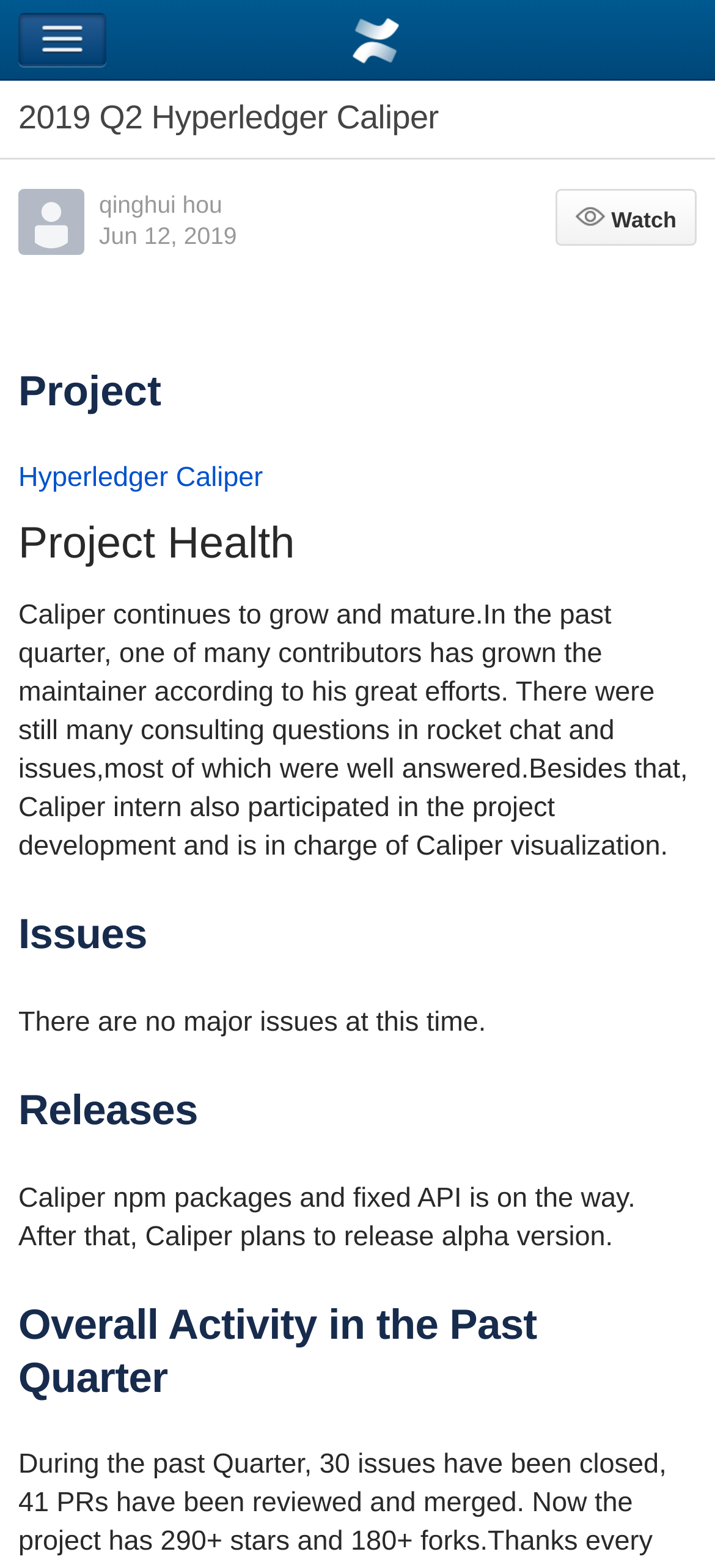Based on the element description: "Jun 12, 2019", identify the bounding box coordinates for this UI element. The coordinates must be four float numbers between 0 and 1, listed as [left, top, right, bottom].

[0.138, 0.141, 0.331, 0.158]